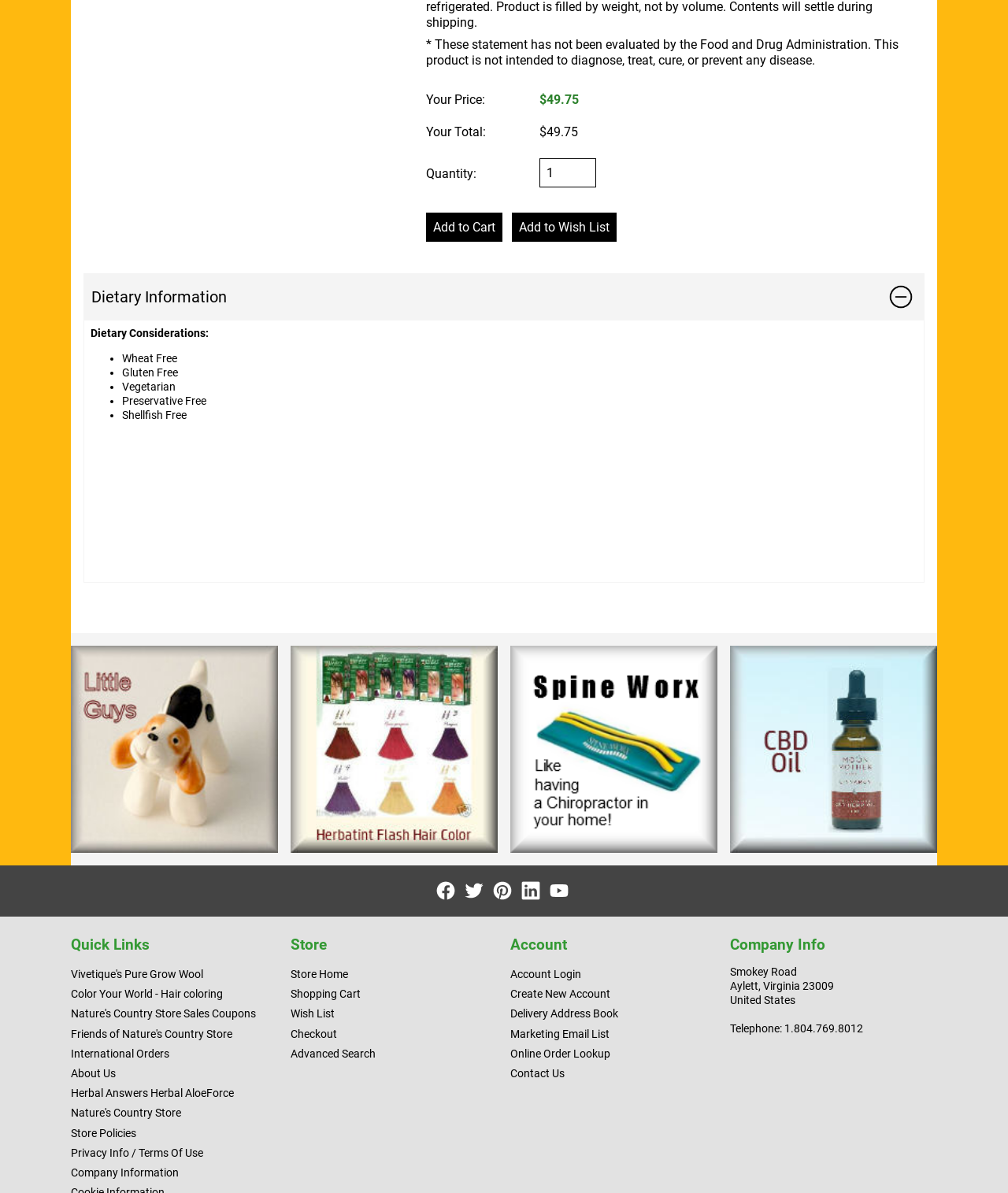Please determine the bounding box coordinates for the UI element described here. Use the format (top-left x, top-left y, bottom-right x, bottom-right y) with values bounded between 0 and 1: name="WISHLIST" value="Add to Wish List"

[0.508, 0.178, 0.612, 0.202]